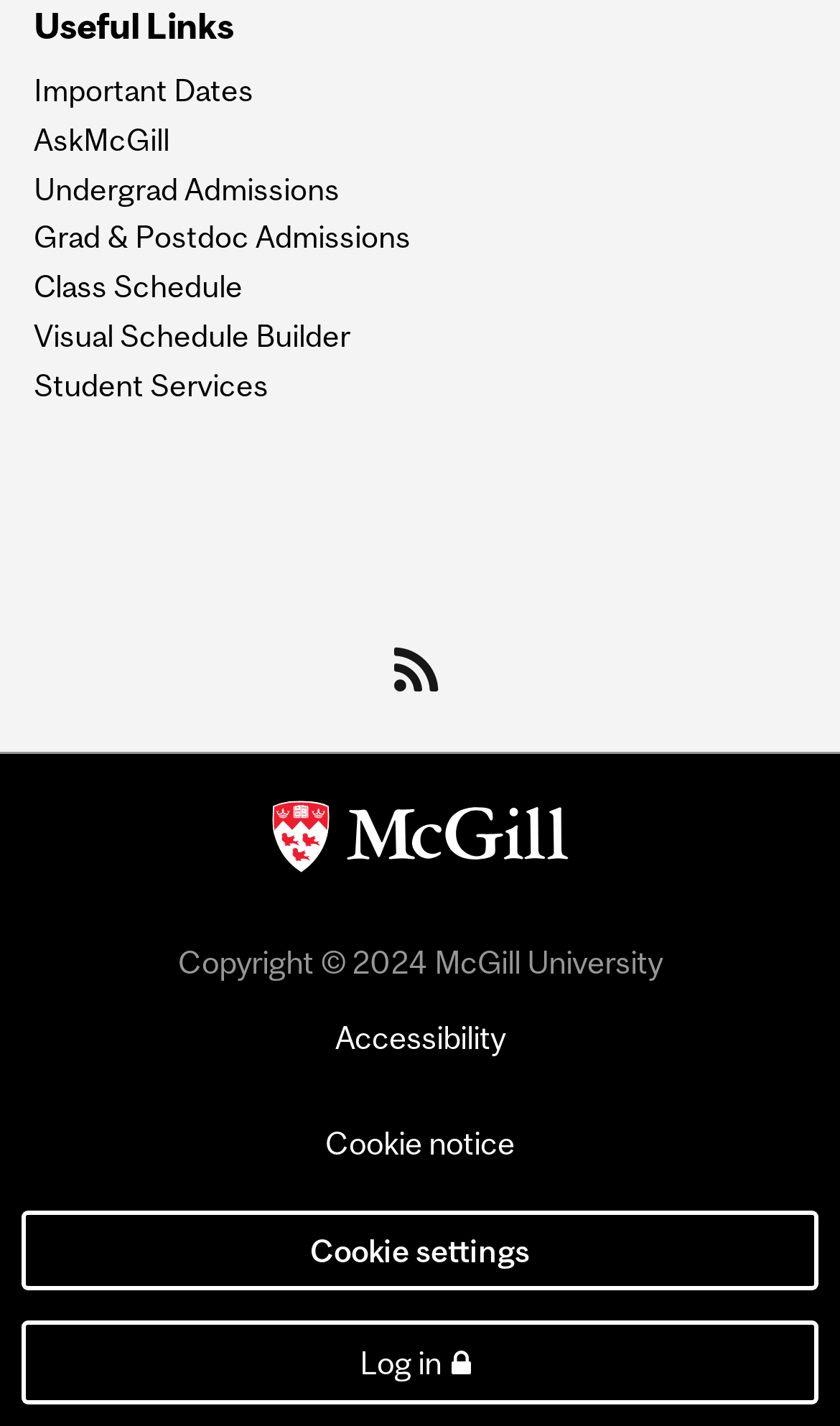Determine the bounding box for the described UI element: "Log in".

[0.026, 0.926, 0.974, 0.985]